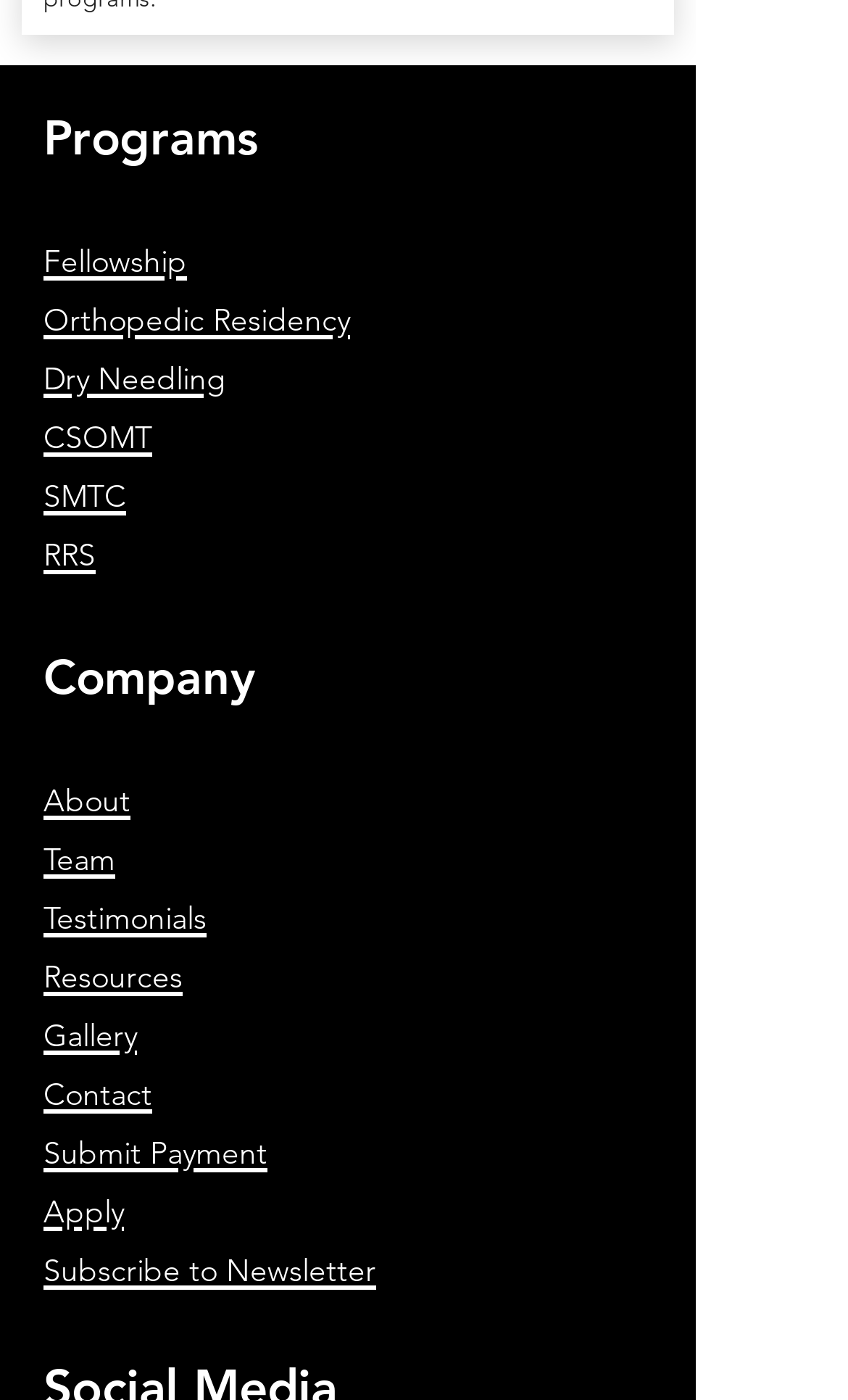Please locate the bounding box coordinates for the element that should be clicked to achieve the following instruction: "Apply now". Ensure the coordinates are given as four float numbers between 0 and 1, i.e., [left, top, right, bottom].

[0.051, 0.84, 0.146, 0.88]